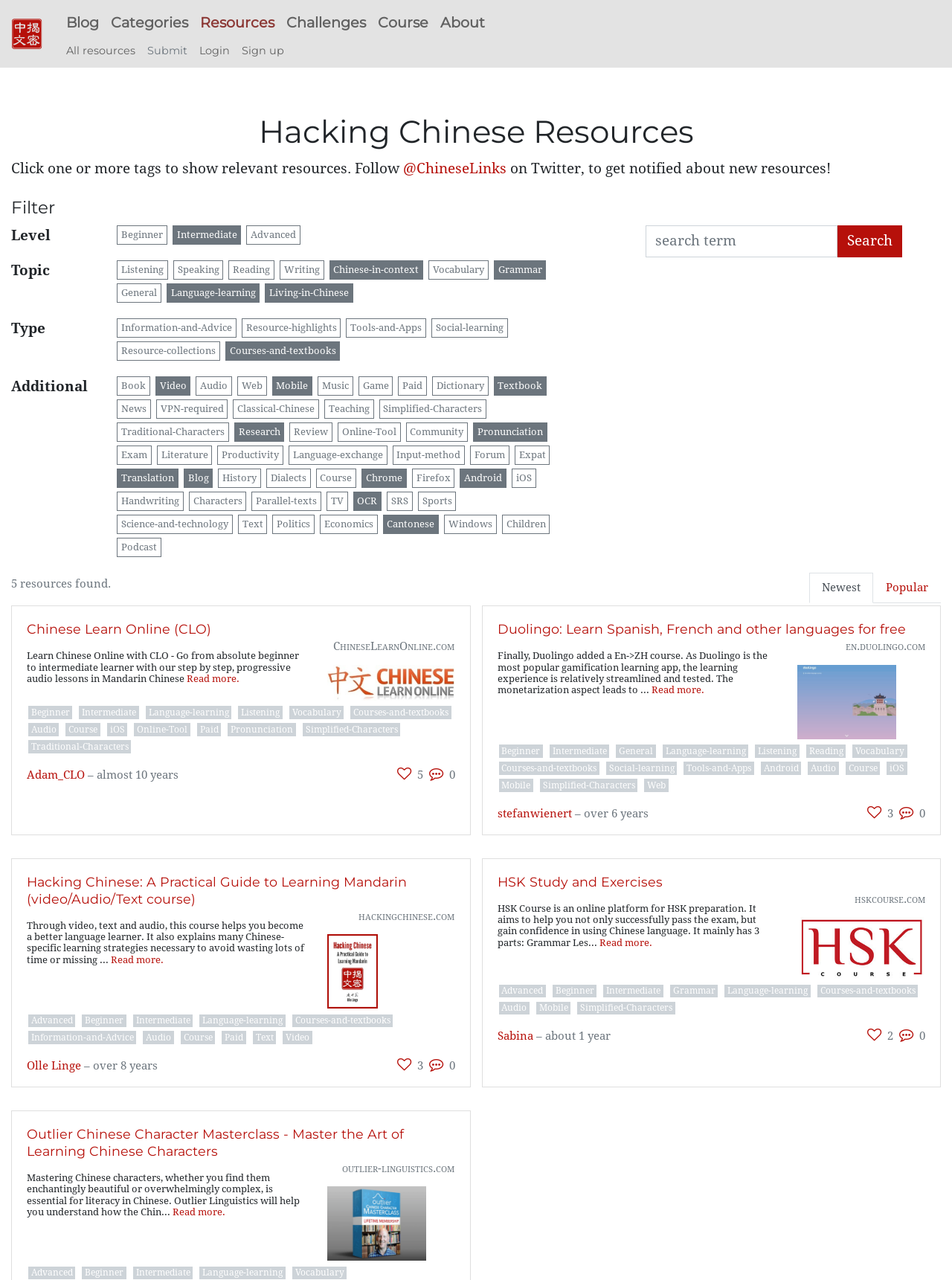Determine the bounding box coordinates for the region that must be clicked to execute the following instruction: "Follow @ChineseLinks on Twitter".

[0.423, 0.125, 0.532, 0.138]